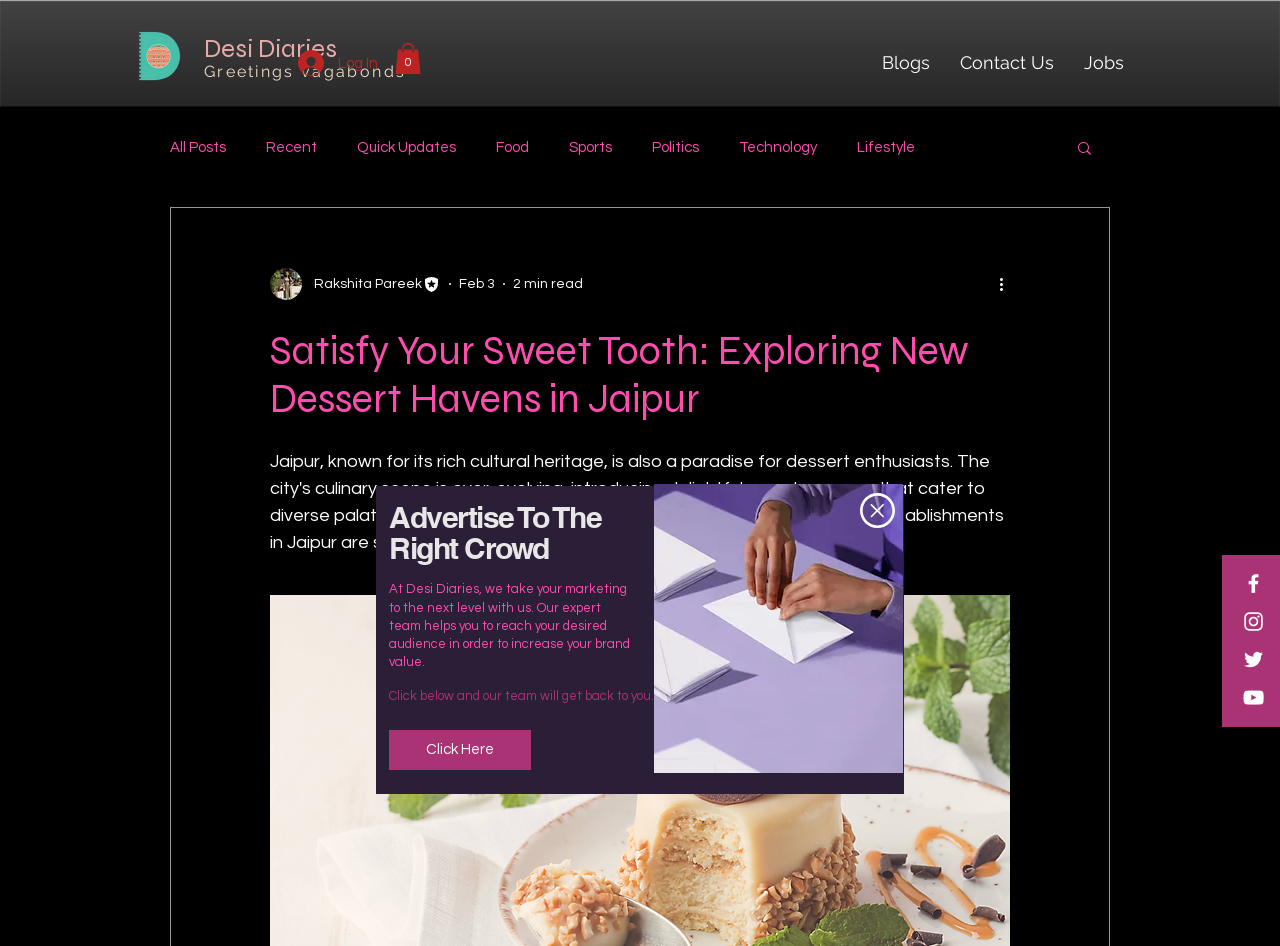Locate the bounding box coordinates of the region to be clicked to comply with the following instruction: "Click on the 'Facebook' social media link". The coordinates must be four float numbers between 0 and 1, in the form [left, top, right, bottom].

[0.97, 0.604, 0.989, 0.63]